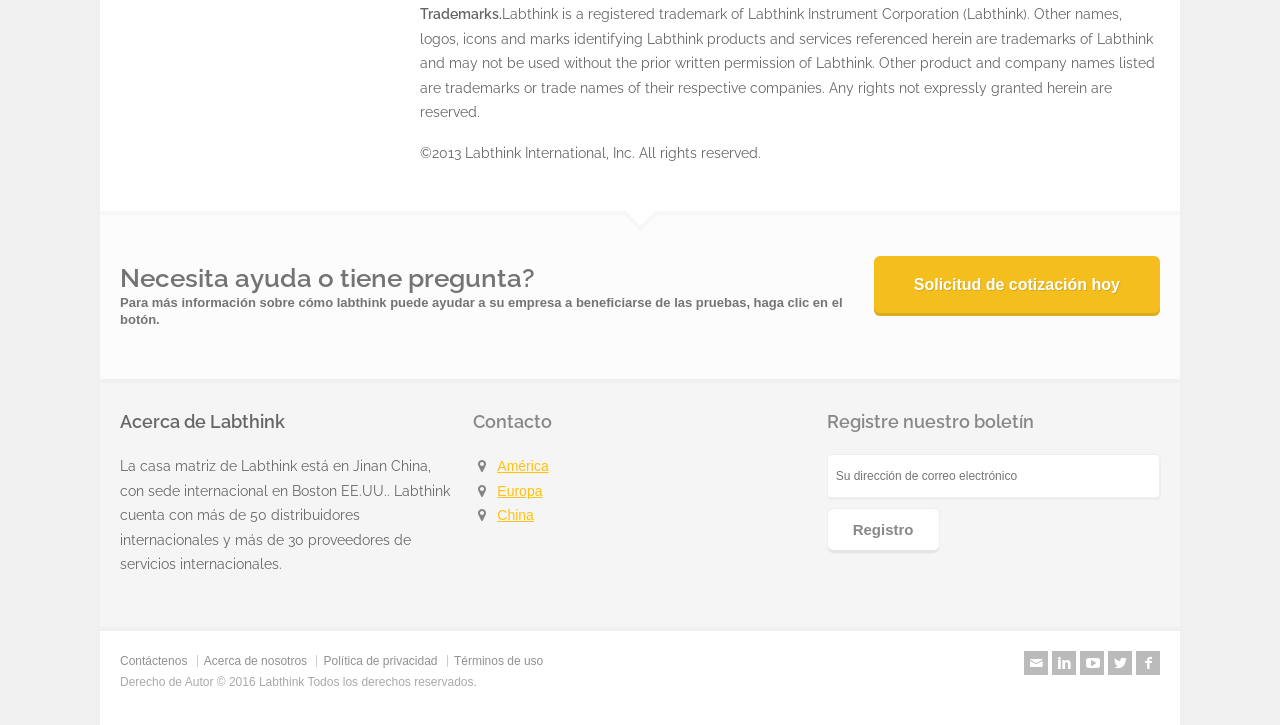Pinpoint the bounding box coordinates of the clickable area needed to execute the instruction: "Enter email address in the textbox". The coordinates should be specified as four float numbers between 0 and 1, i.e., [left, top, right, bottom].

[0.646, 0.626, 0.906, 0.687]